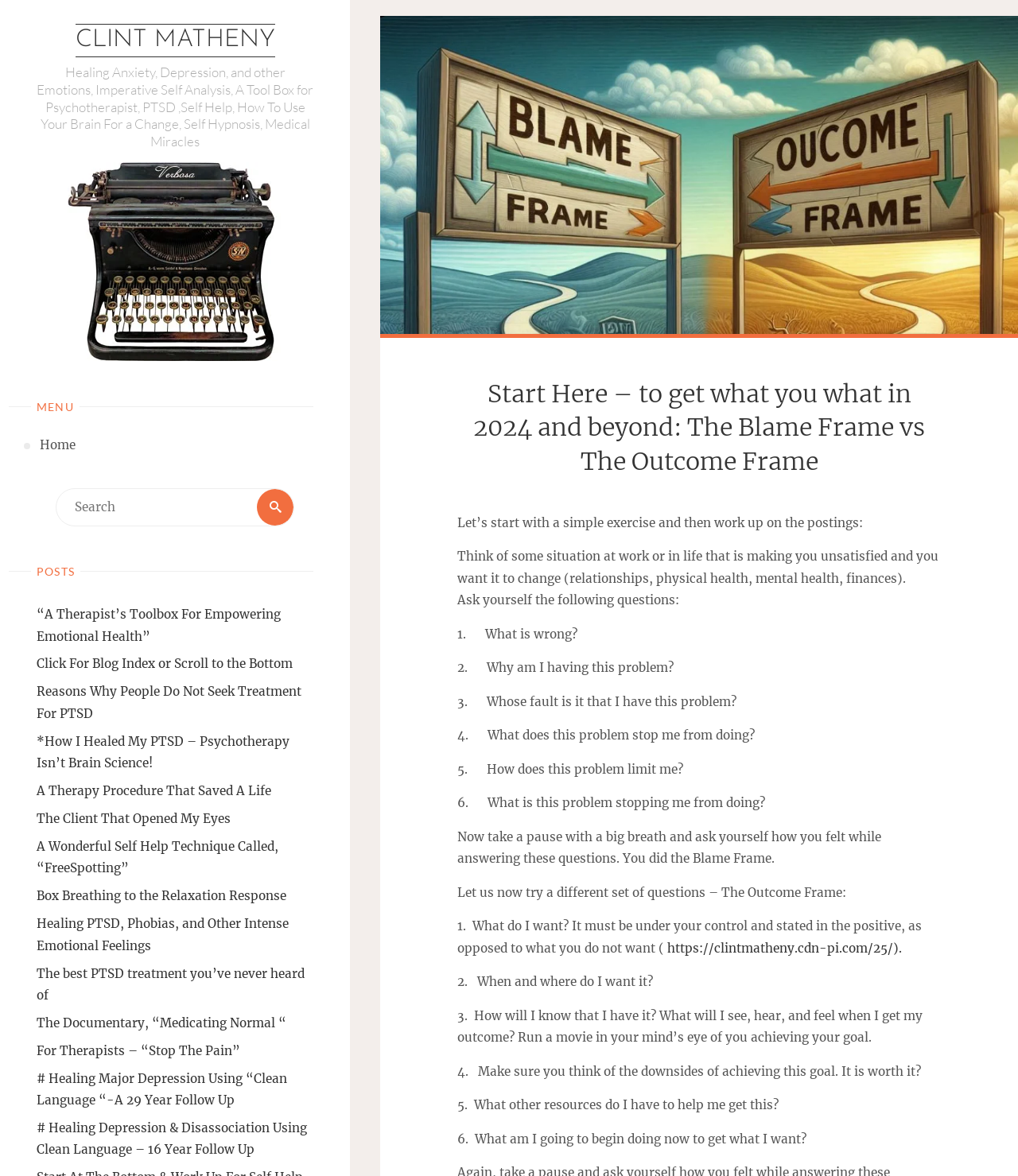What is the name of the procedure mentioned in the third link in the 'POSTS' section?
Please provide a single word or phrase in response based on the screenshot.

A Therapy Procedure That Saved A Life